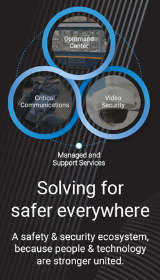What is the principle of the safety and security ecosystem?
Provide a well-explained and detailed answer to the question.

The accompanying text explains that this ecosystem operates on the principle of unity between people and technology, underscoring the belief that collaborative efforts can enhance security measures, which suggests that the principle of the safety and security ecosystem is the unity between people and technology.